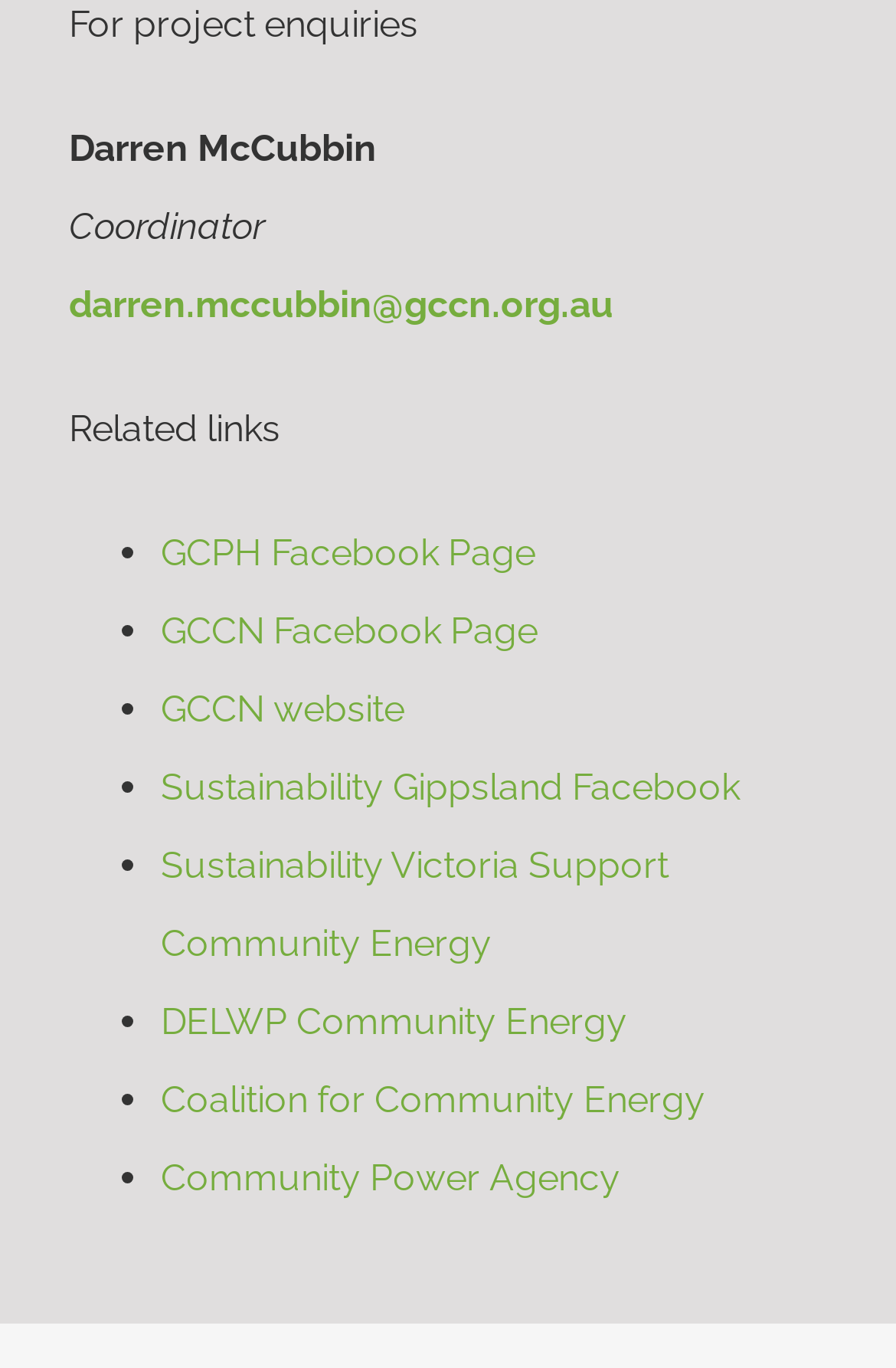Provide a thorough and detailed response to the question by examining the image: 
How many related links are provided?

The webpage provides a list of 7 related links, each marked with a bullet point, including Facebook pages and websites of various organizations.